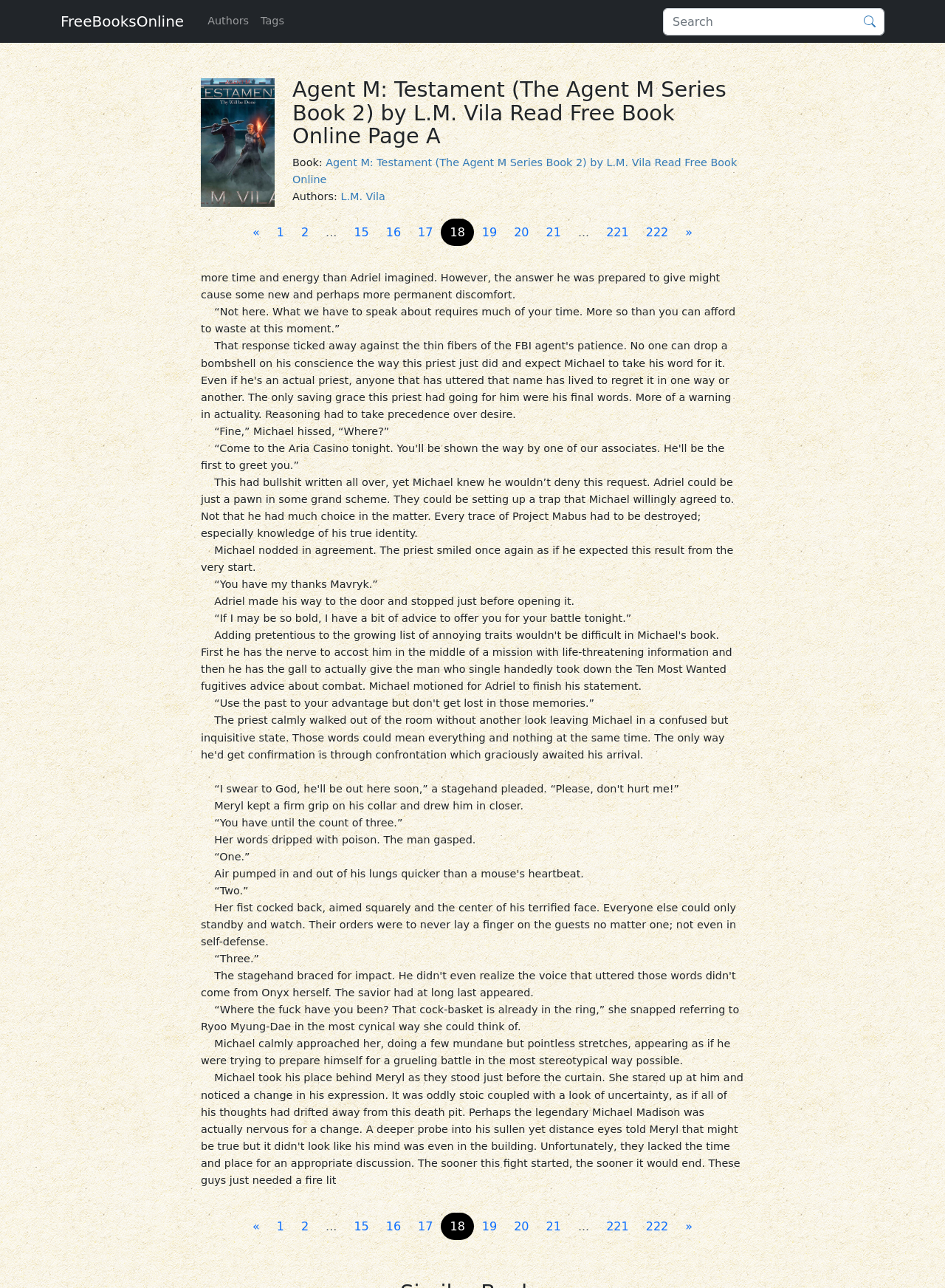Determine the main text heading of the webpage and provide its content.

Agent M: Testament (The Agent M Series Book 2) by L.M. Vila Read Free Book Online Page A